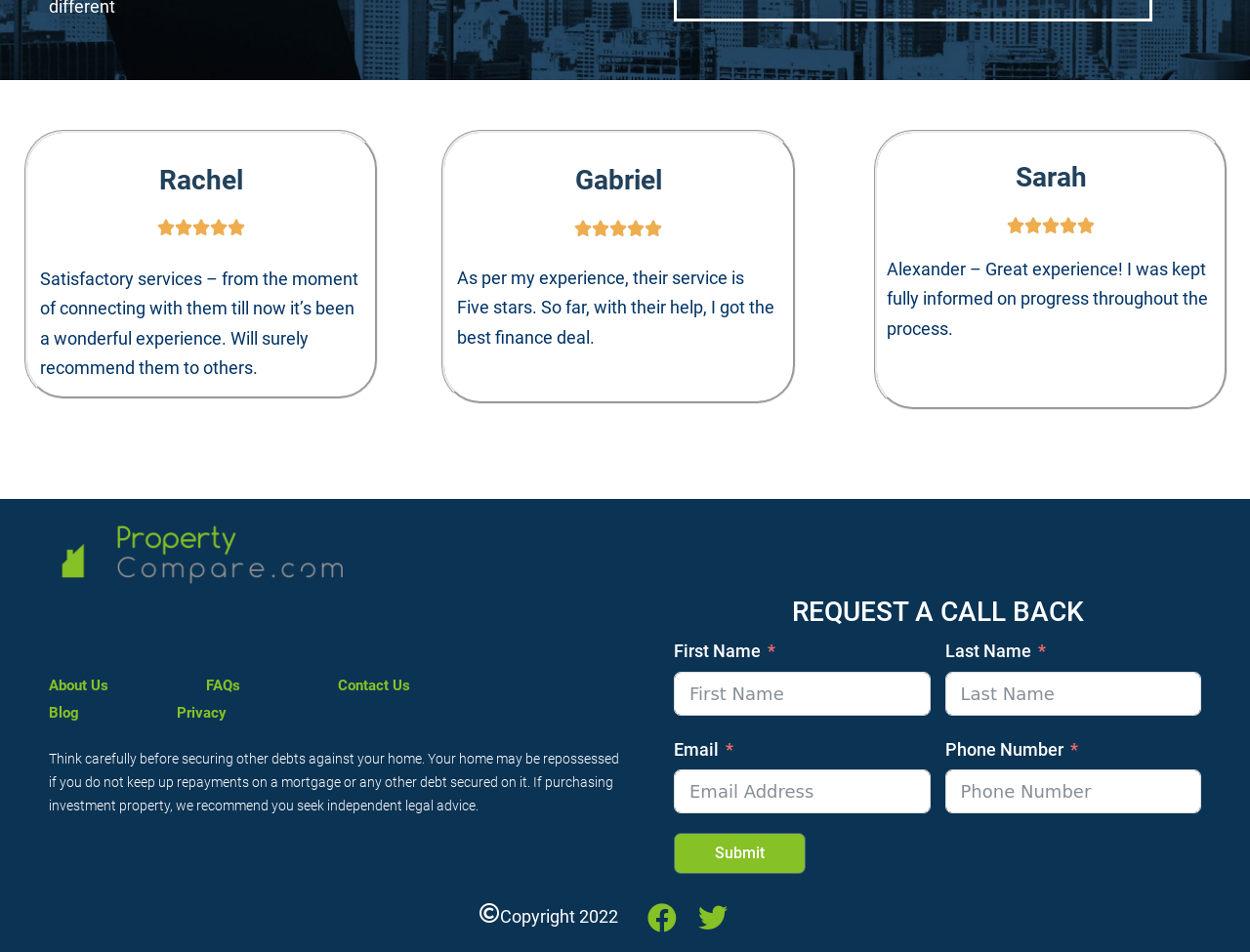Provide a single word or phrase to answer the given question: 
What is the warning message displayed on the webpage?

Home repossession warning